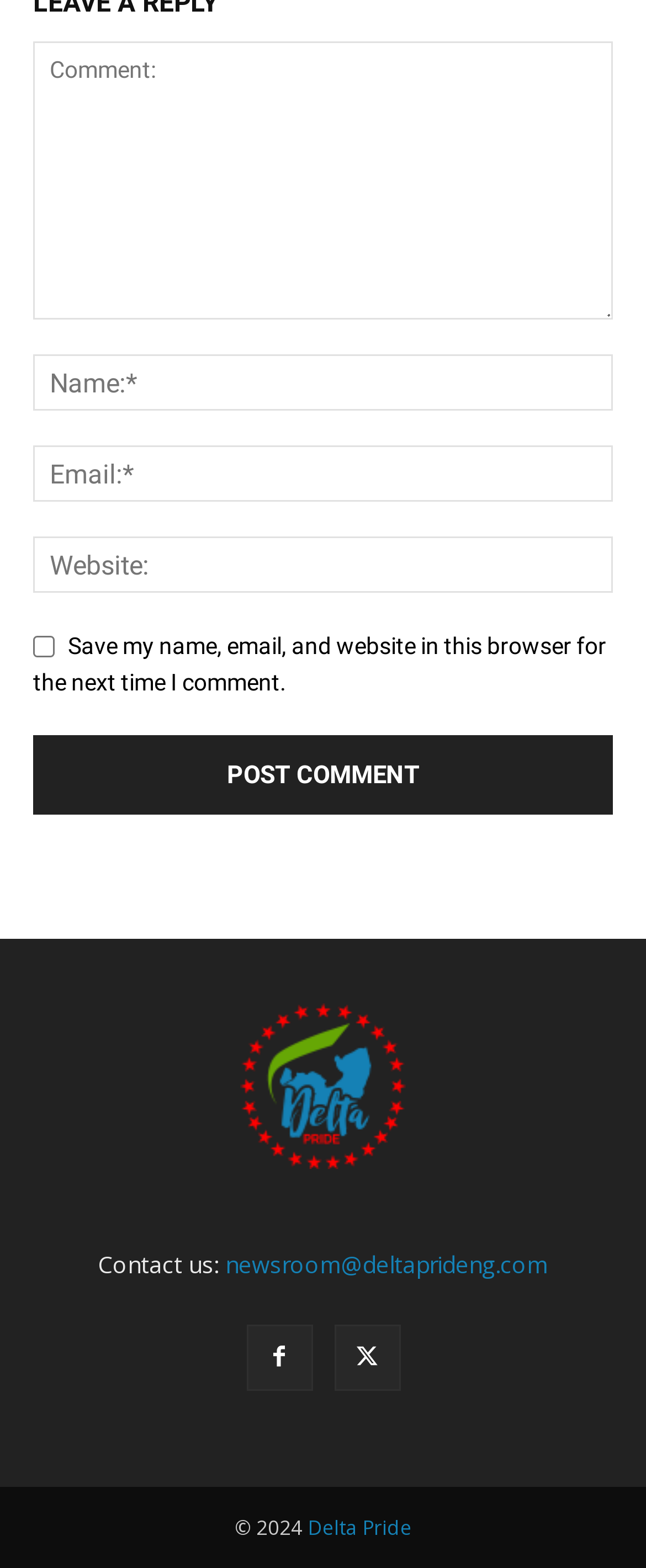What is required to post a comment?
Please utilize the information in the image to give a detailed response to the question.

Based on the webpage, there are four textboxes: Comment, Name, Email, and Website. The Name and Email textboxes are marked as required, indicating that they must be filled in to post a comment.